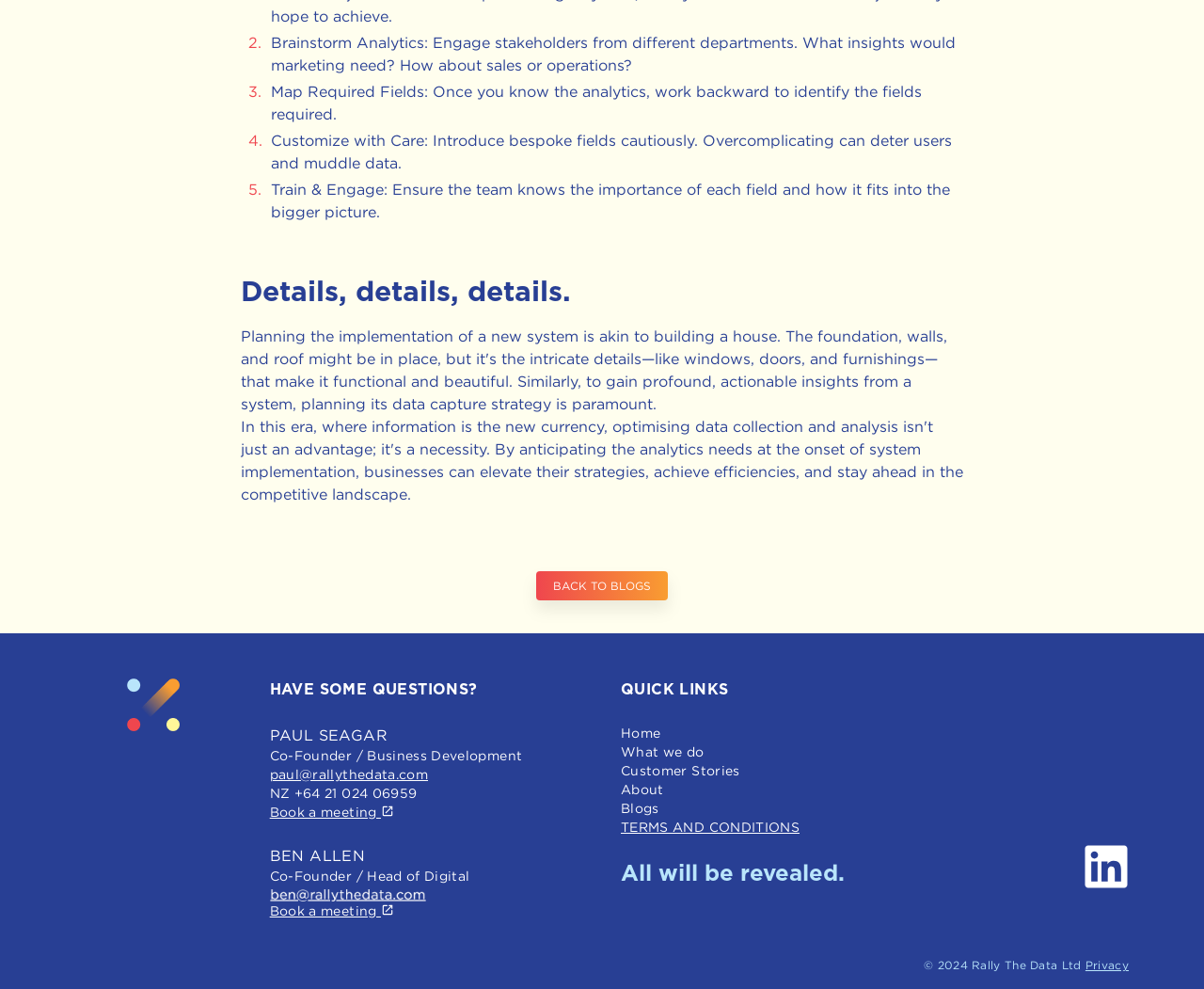What is the section titled 'QUICK LINKS' for?
Answer the question with a single word or phrase, referring to the image.

Navigating to other pages